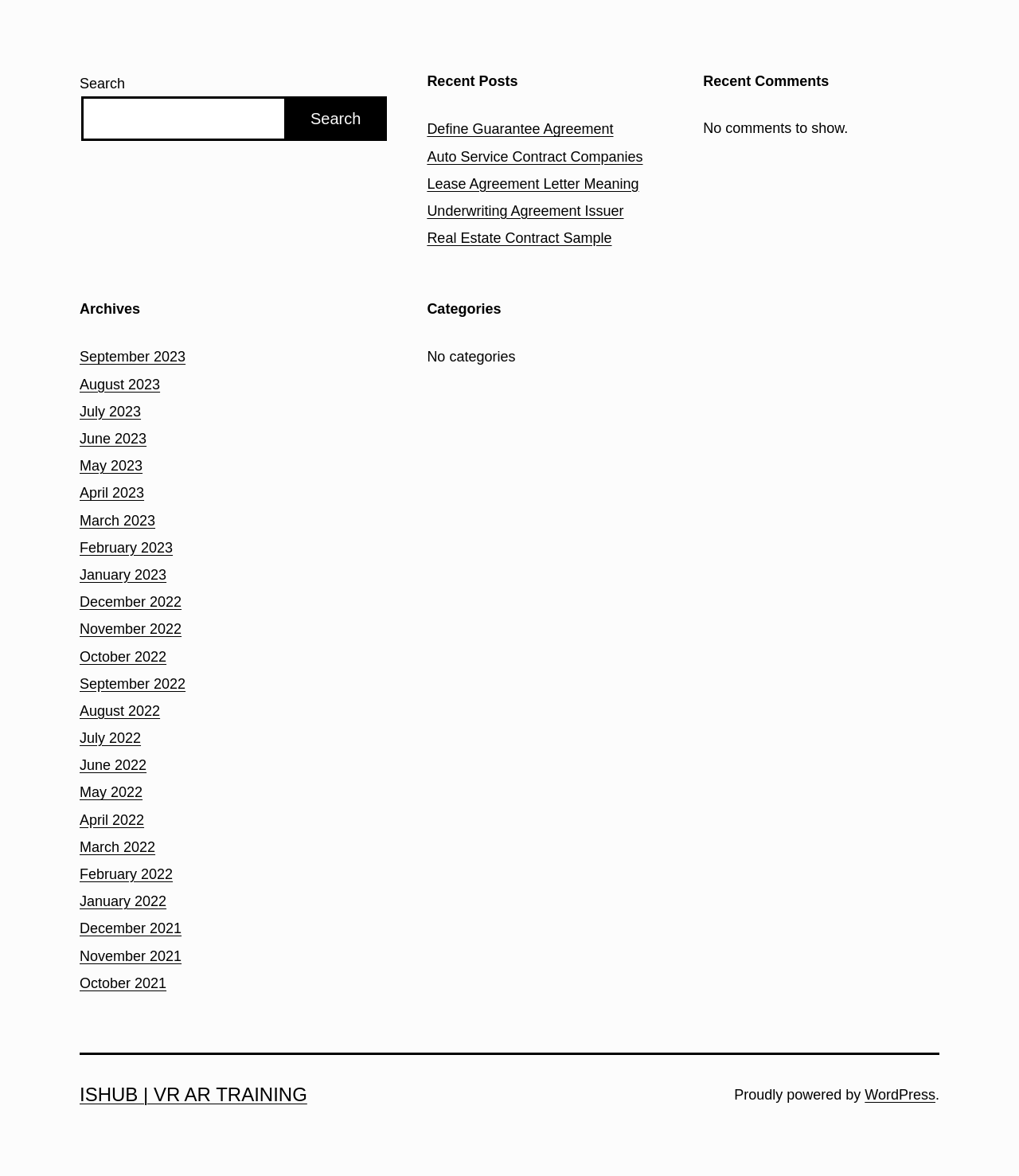Identify the bounding box of the HTML element described as: "May 2022".

[0.078, 0.667, 0.14, 0.681]